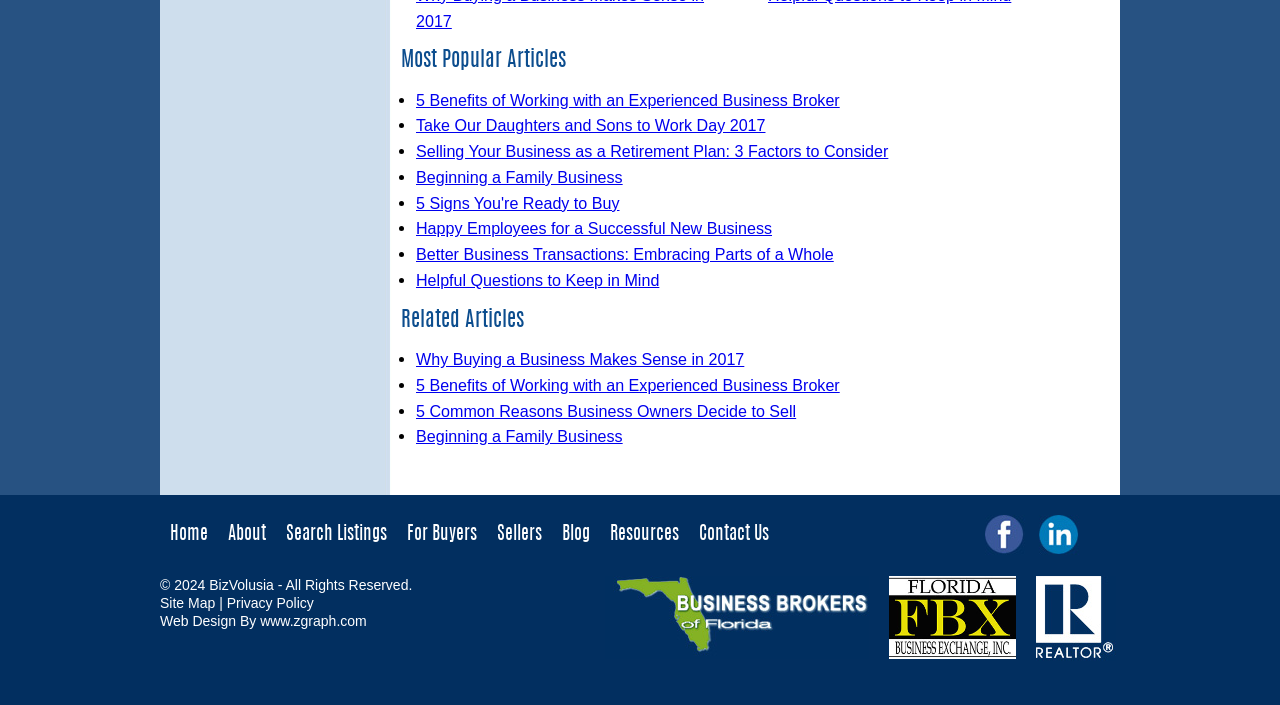Provide a single word or phrase to answer the given question: 
How many articles are listed under 'Most Popular Articles'?

8